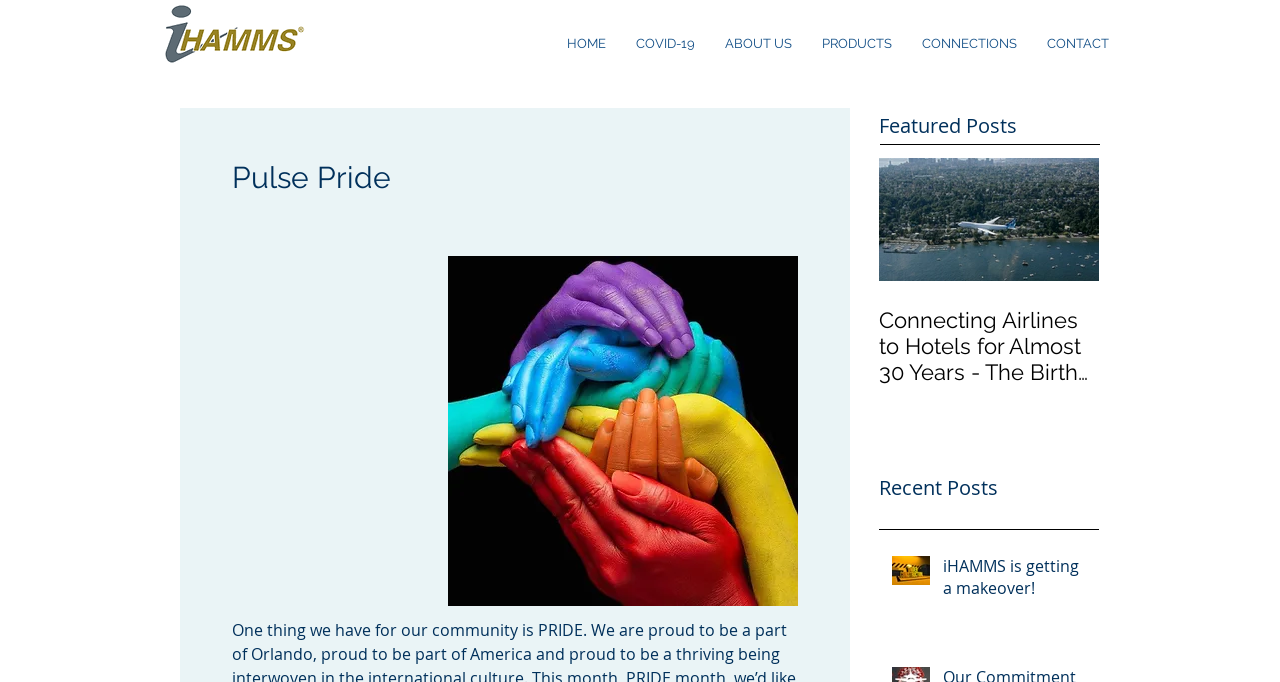Based on the image, please elaborate on the answer to the following question:
How many navigation links are present?

There are 6 navigation links present on the webpage, namely 'HOME', 'COVID-19', 'ABOUT US', 'PRODUCTS', 'CONNECTIONS', and 'CONTACT', which are part of the navigation element.